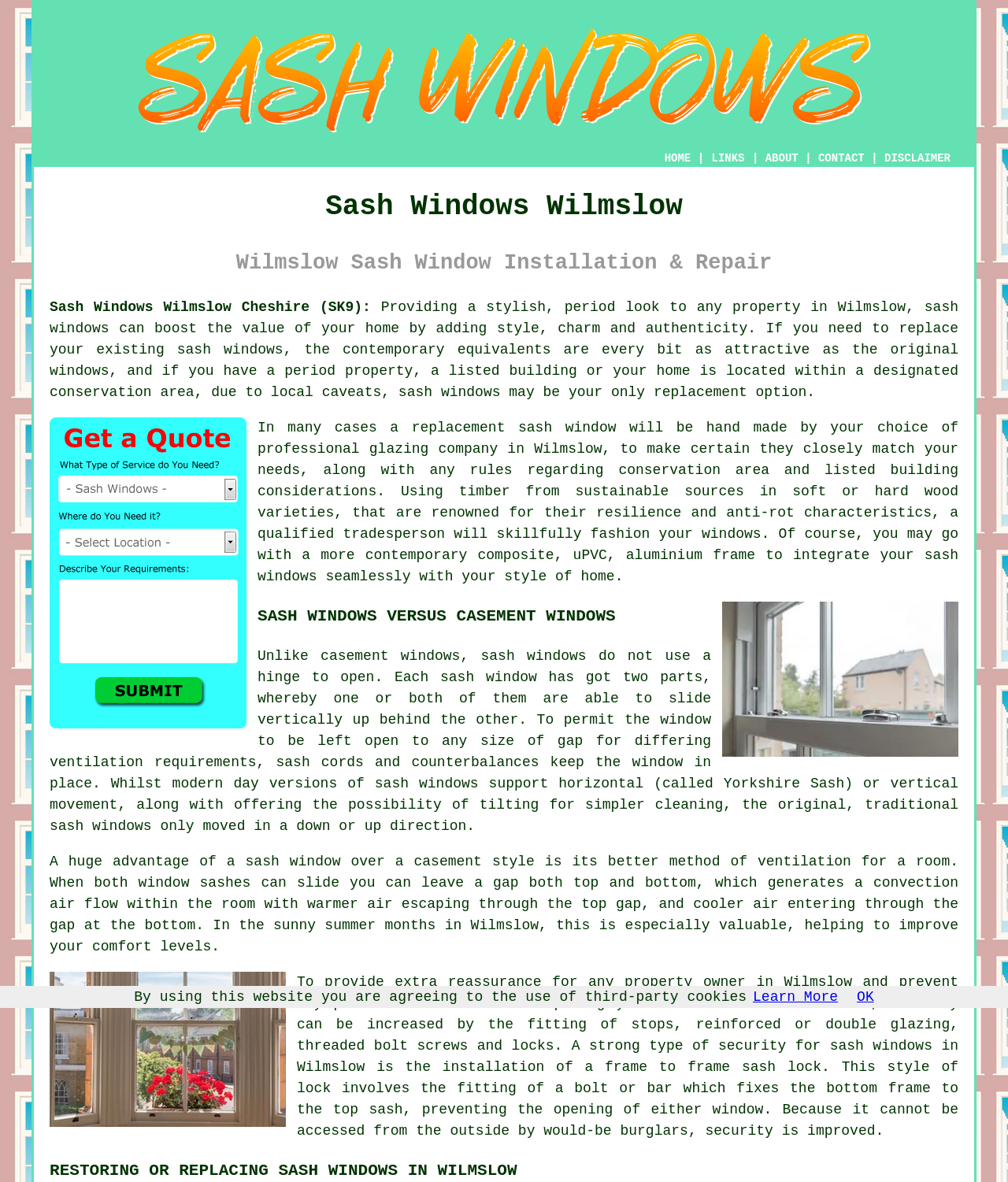Please predict the bounding box coordinates (top-left x, top-left y, bottom-right x, bottom-right y) for the UI element in the screenshot that fits the description: Sash Windows Wilmslow Cheshire (SK9):

[0.049, 0.253, 0.368, 0.267]